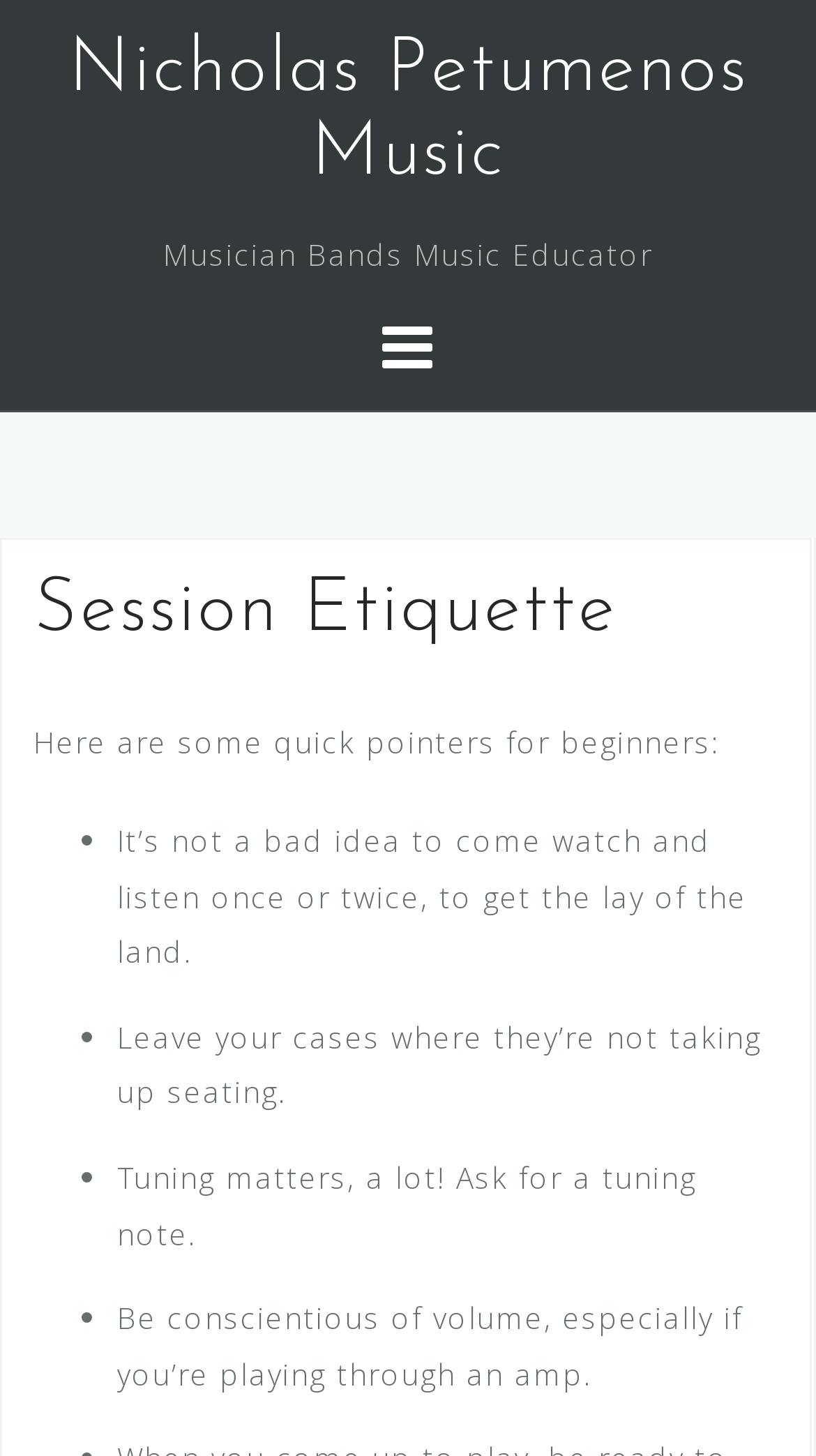What is the importance of tuning?
Kindly offer a detailed explanation using the data available in the image.

According to the webpage, tuning matters a lot, as indicated by the pointer 'Tuning matters, a lot! Ask for a tuning note.' This suggests that tuning is crucial in the context of the webpage.